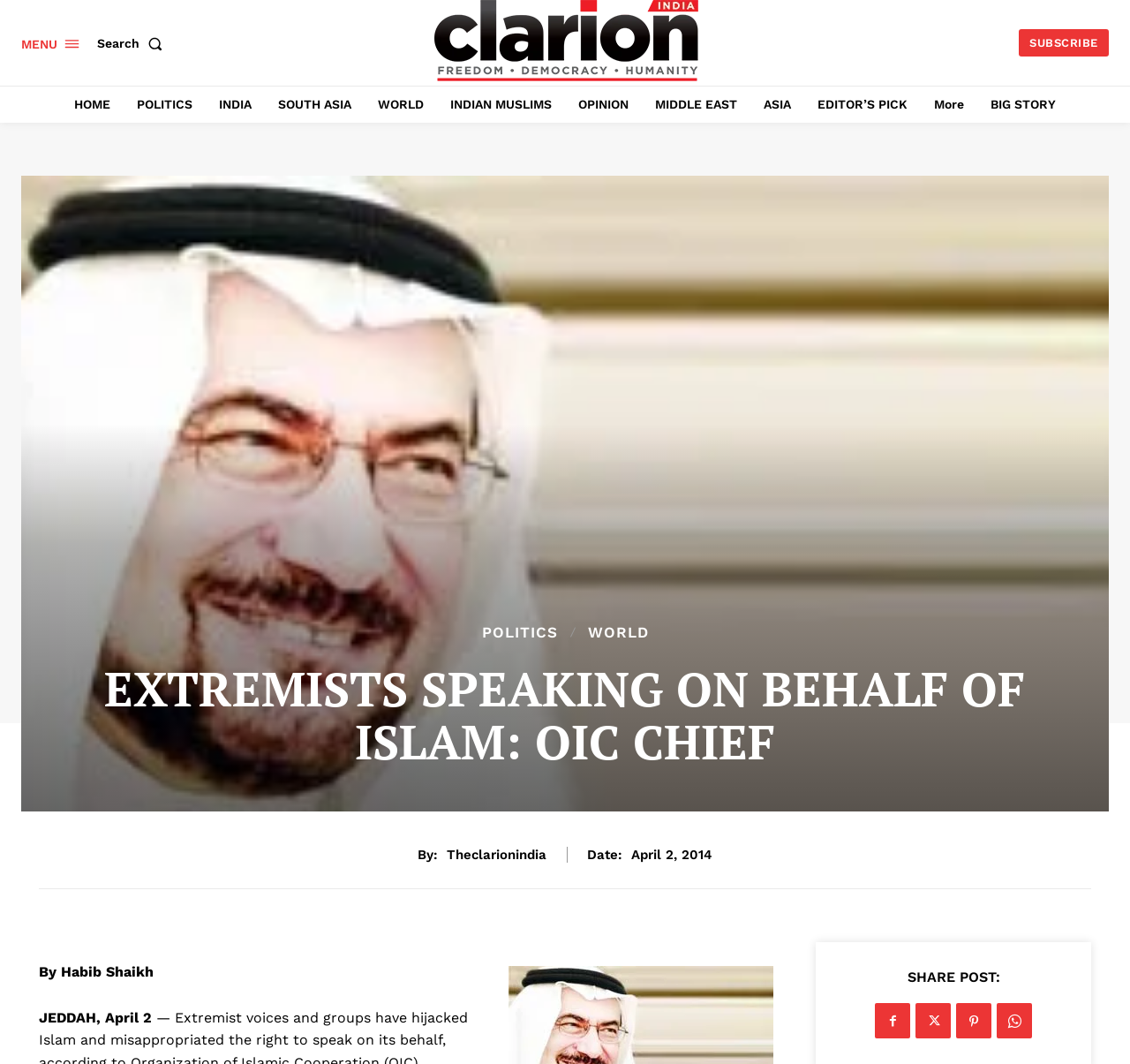Determine the bounding box for the HTML element described here: "title="Best News Portal"". The coordinates should be given as [left, top, right, bottom] with each number being a float between 0 and 1.

[0.316, 0.0, 0.688, 0.076]